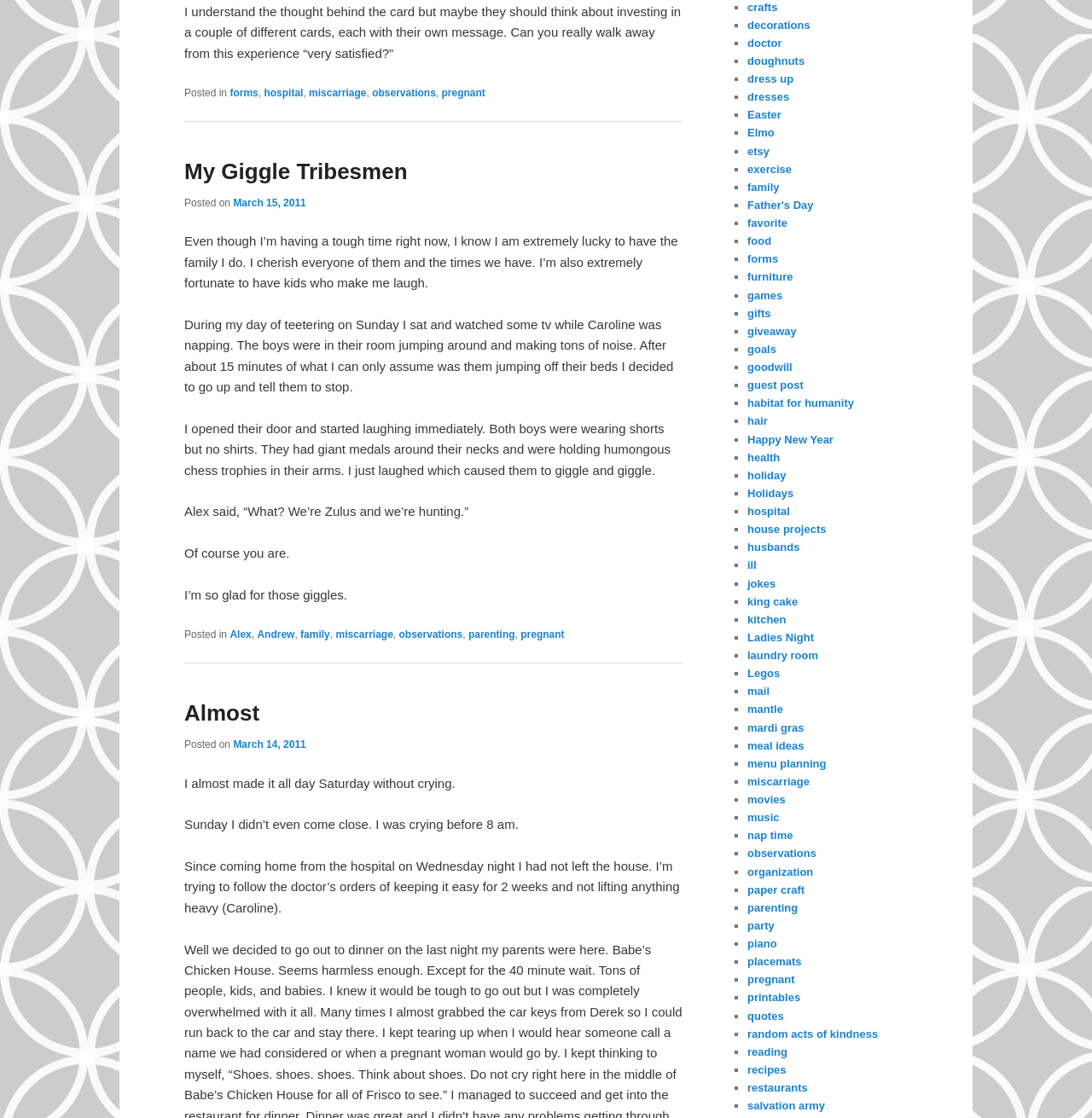What is the author grateful for?
Please provide a single word or phrase based on the screenshot.

Giggles